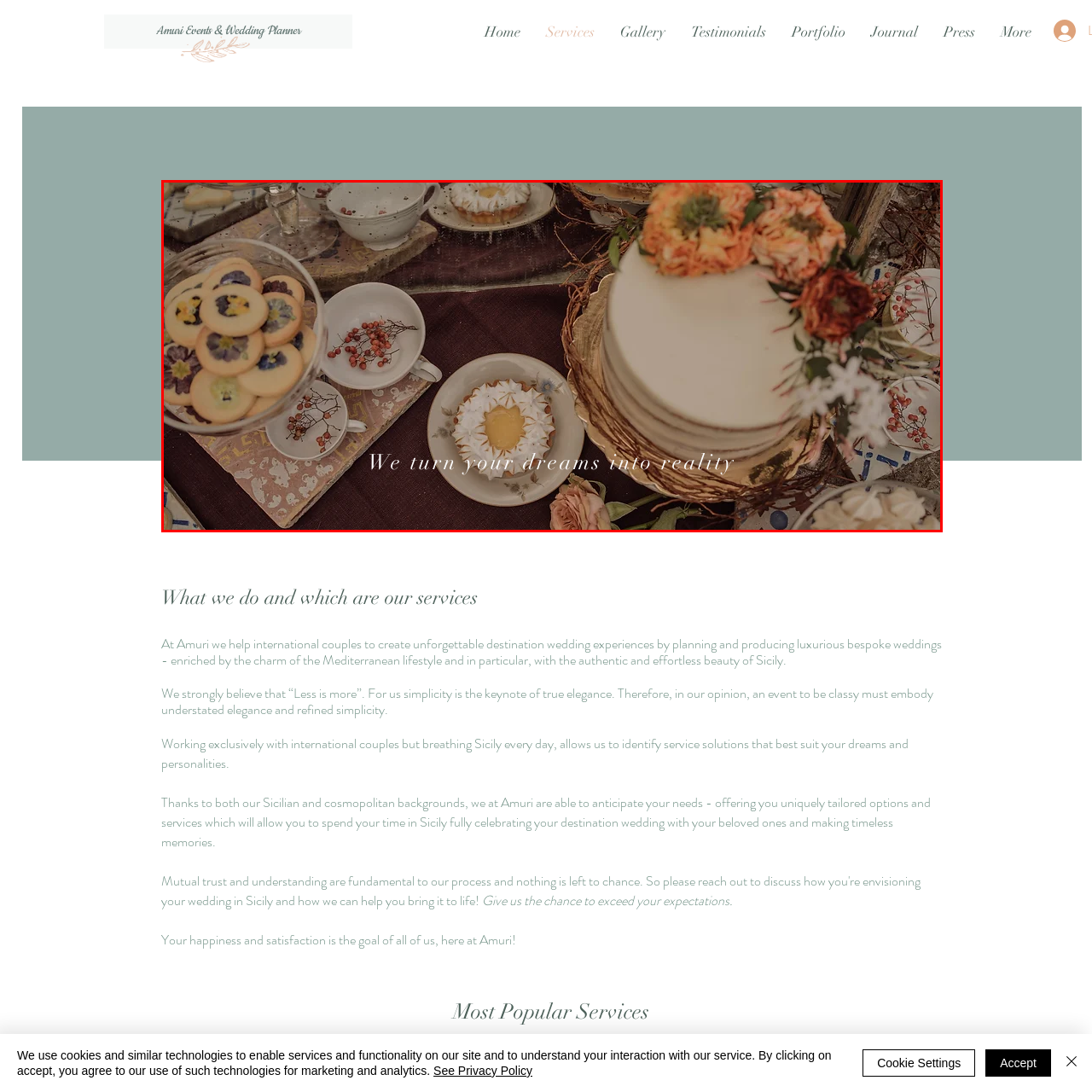Create an extensive caption describing the content of the image outlined in red.

This beautifully styled image captures an exquisite display of delightful treats, showcasing elegant wedding desserts perfect for a destination event. In the foreground, various cookies adorned with flowers and vibrant edible decorations sit invitingly on delicate plates. A stunning wedding cake, embellished with soft florals, commands attention at the center, conveying a rustic yet sophisticated charm. The backdrop features an arrangement of dishes and sweets, enhancing the romantic atmosphere. The caption beautifully asserts, "We turn your dreams into reality," encapsulating the essence of personalized luxury that Amuri Destination Event & Wedding Planner in Sicily strives to provide for their clients. The overall aesthetic radiates warmth and celebration, inviting couples to envision their special day enveloped in creativity and love.